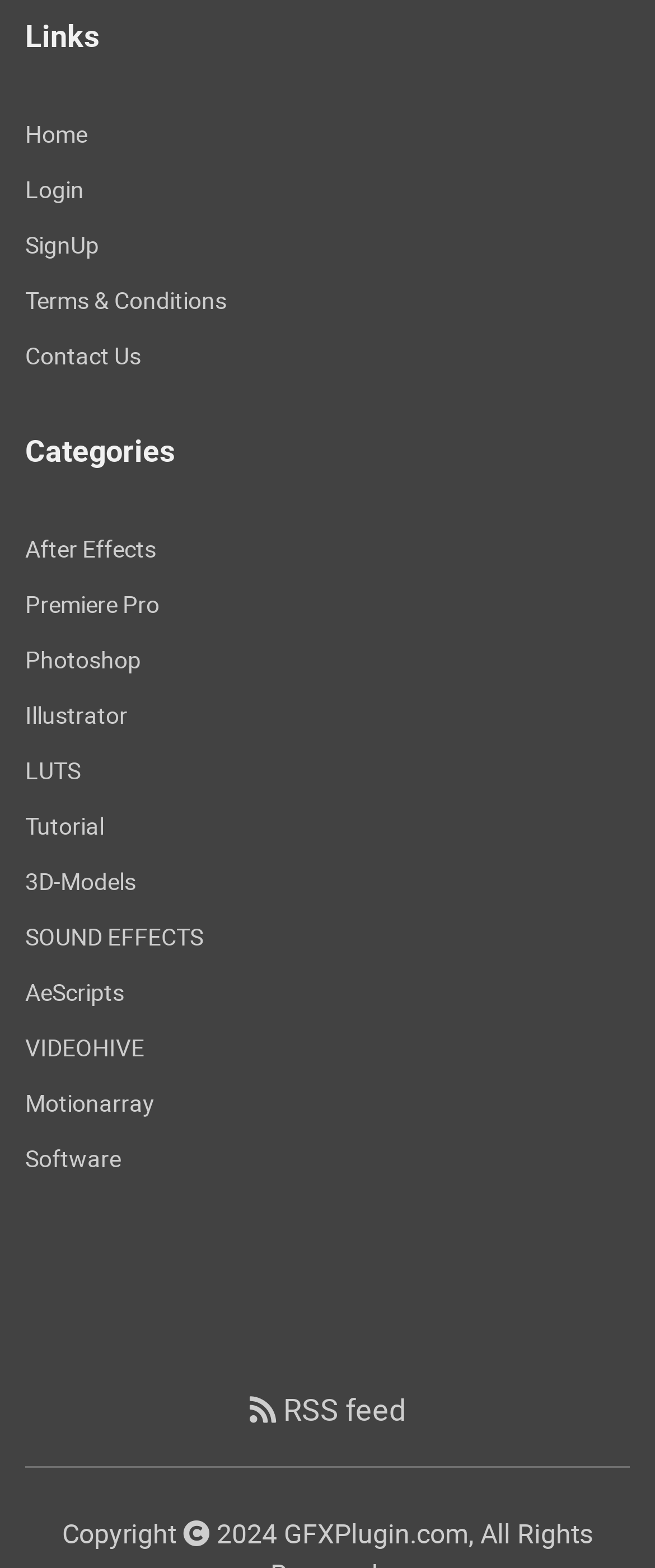Please find the bounding box for the following UI element description. Provide the coordinates in (top-left x, top-left y, bottom-right x, bottom-right y) format, with values between 0 and 1: Login

[0.038, 0.11, 0.128, 0.131]